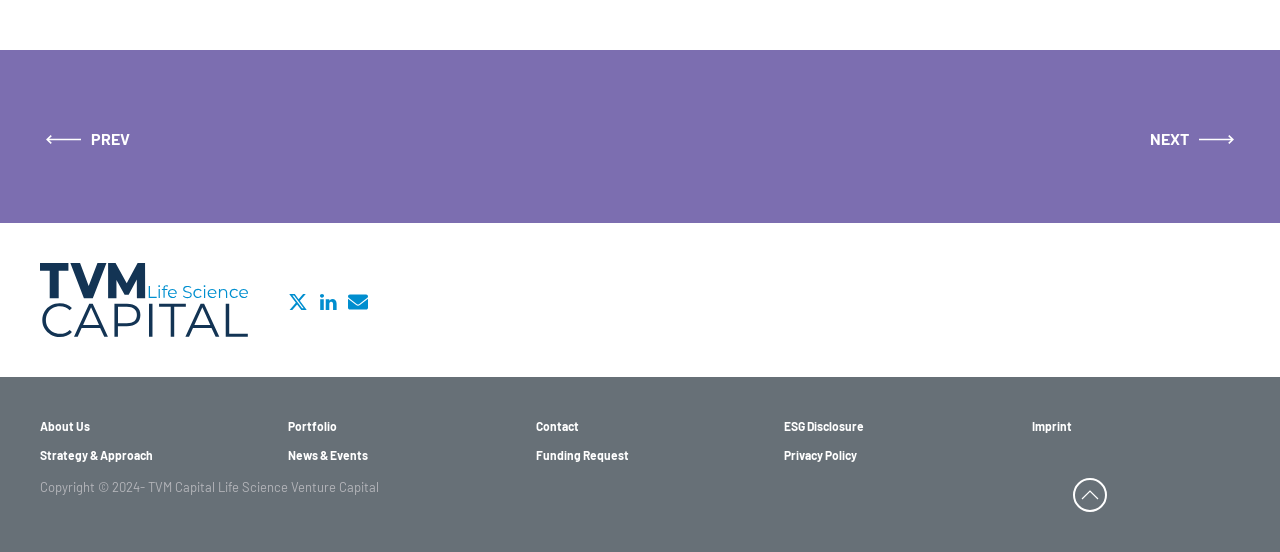Determine the bounding box for the UI element as described: "MARINE FISH". The coordinates should be represented as four float numbers between 0 and 1, formatted as [left, top, right, bottom].

None